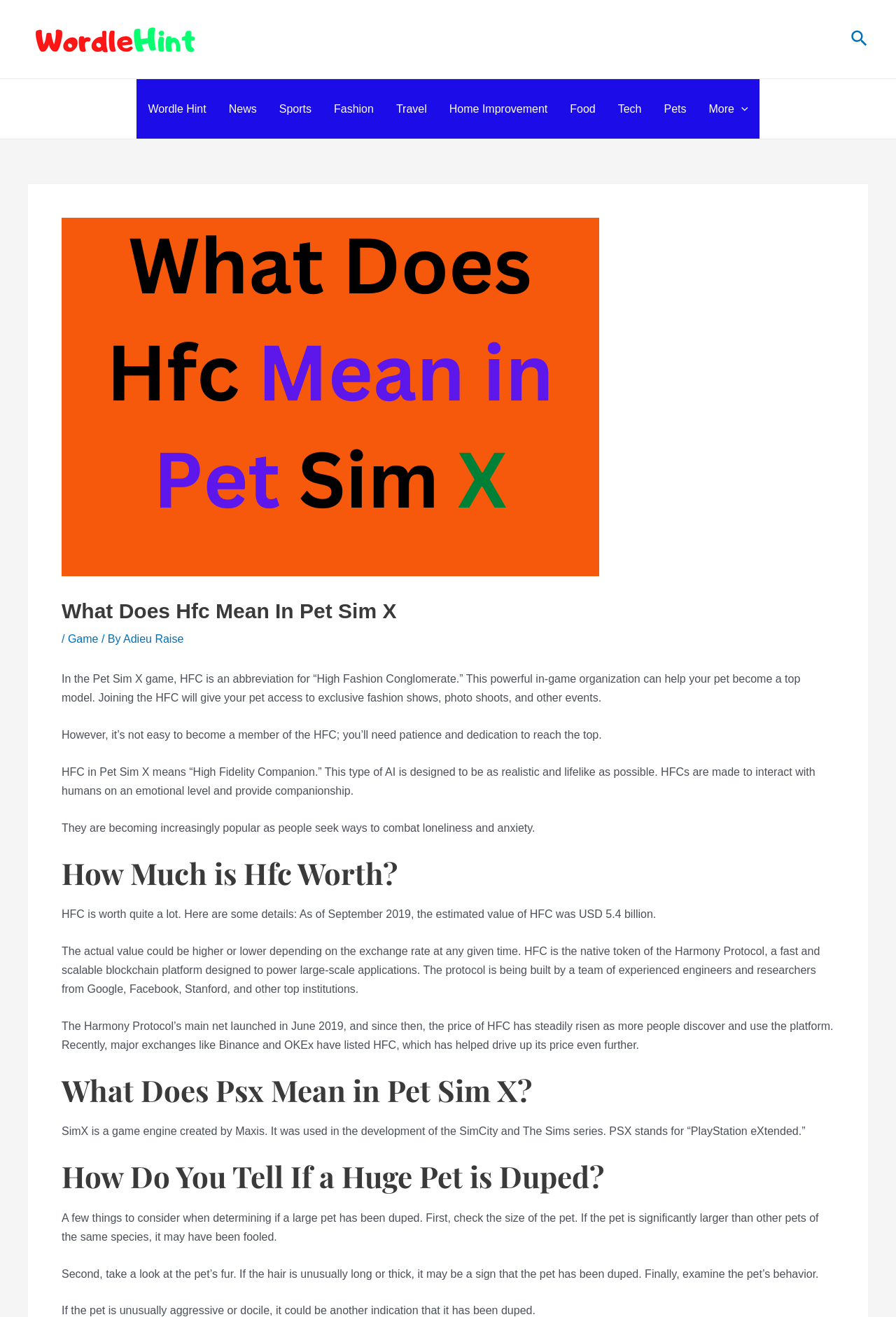Can you provide the bounding box coordinates for the element that should be clicked to implement the instruction: "Read more about 'Game'"?

[0.076, 0.481, 0.11, 0.49]